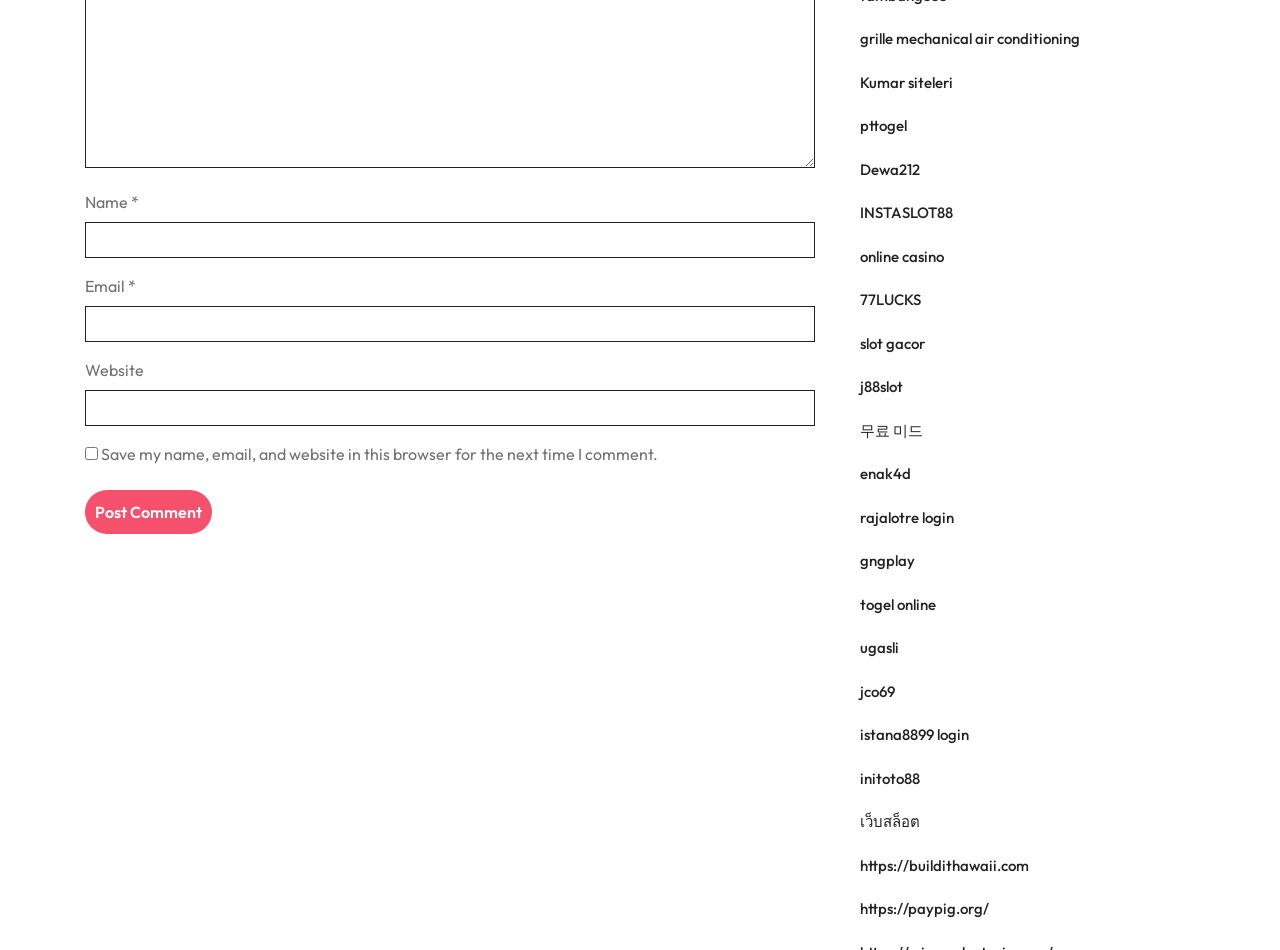Using the element description Awareness, predict the bounding box coordinates for the UI element. Provide the coordinates in (top-left x, top-left y, bottom-right x, bottom-right y) format with values ranging from 0 to 1.

None